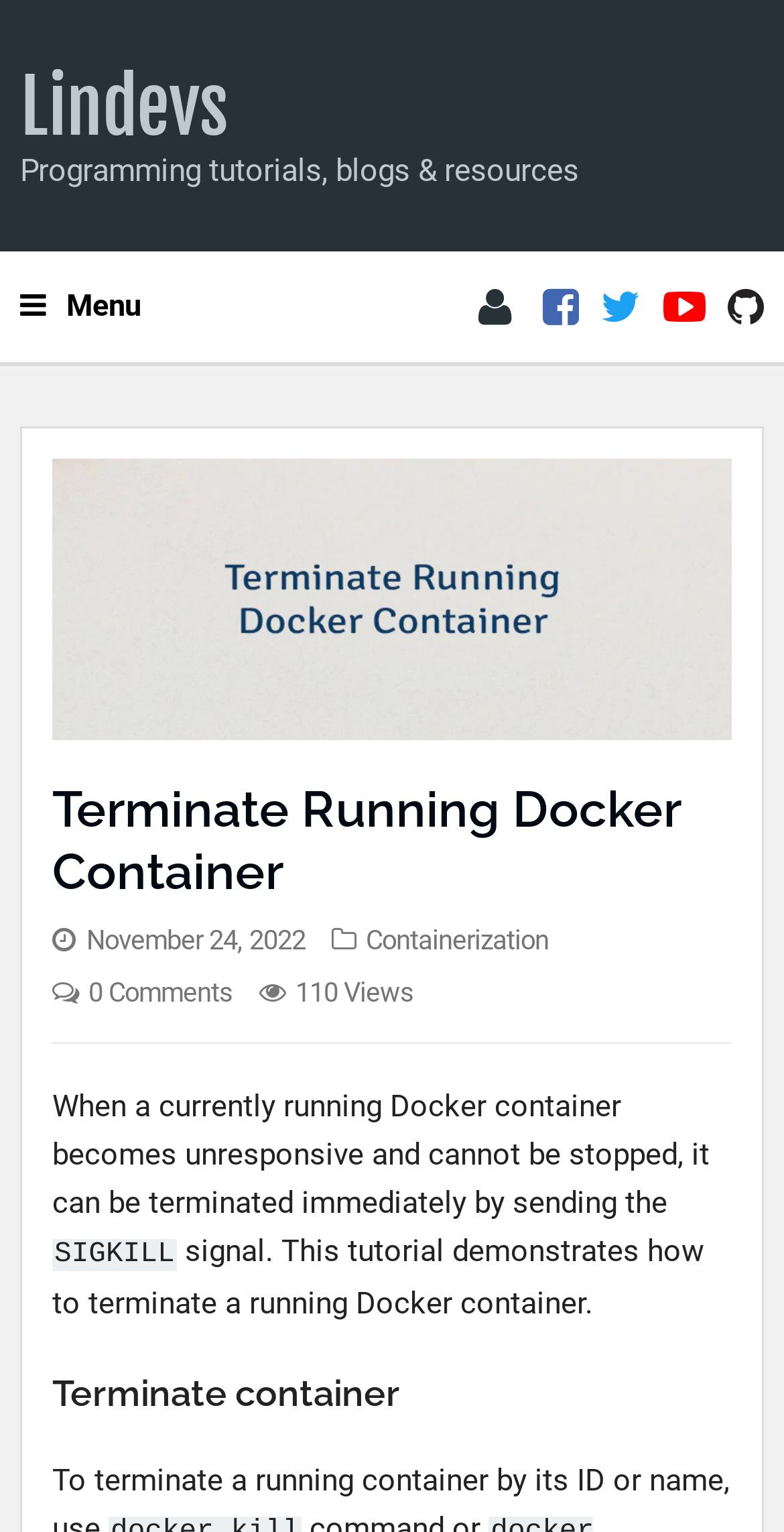Reply to the question with a brief word or phrase: What is the website's tagline?

Programming tutorials, blogs & resources